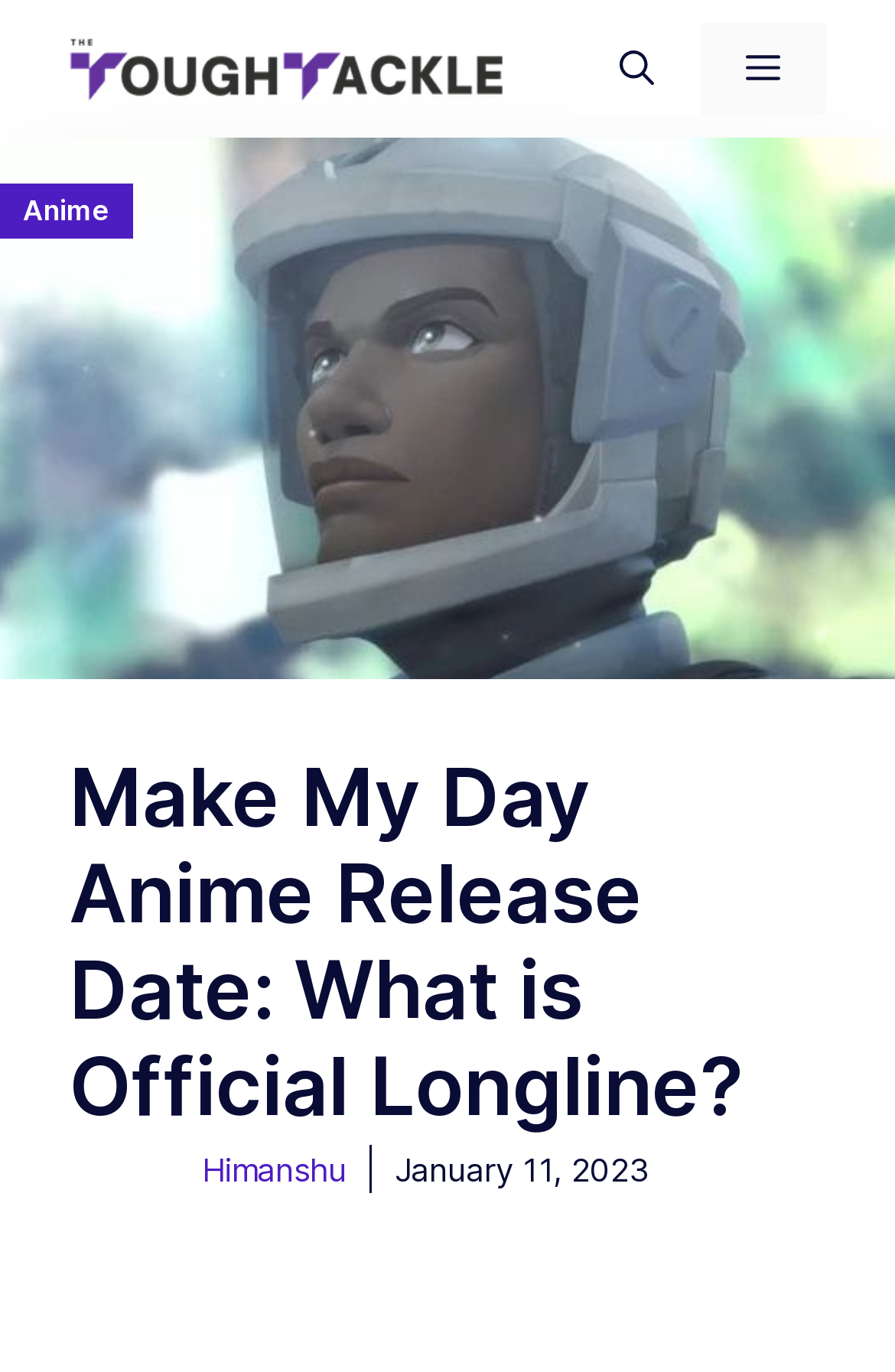From the screenshot, find the bounding box of the UI element matching this description: "alt="The Tough Tackle"". Supply the bounding box coordinates in the form [left, top, right, bottom], each a float between 0 and 1.

[0.077, 0.031, 0.564, 0.065]